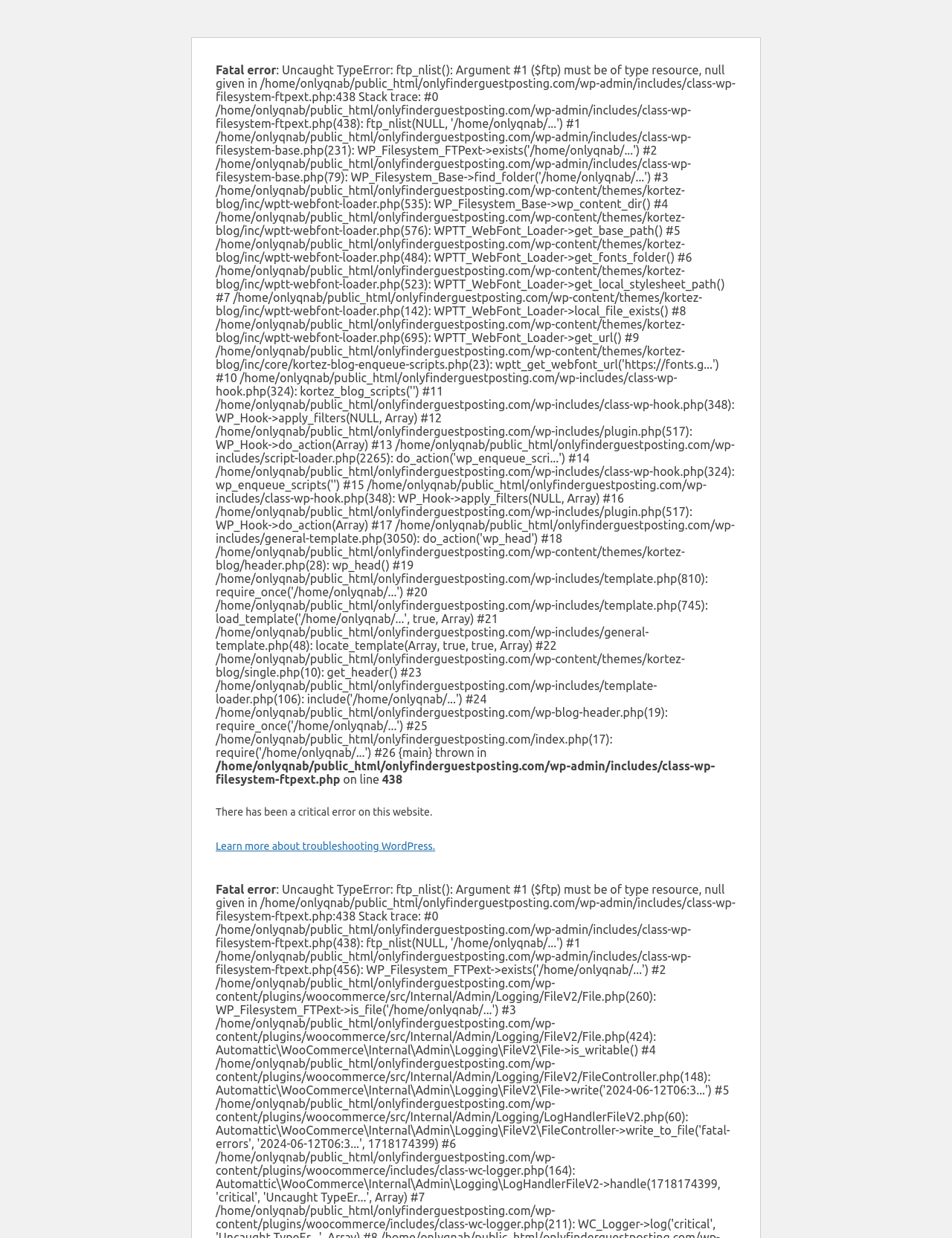Bounding box coordinates must be specified in the format (top-left x, top-left y, bottom-right x, bottom-right y). All values should be floating point numbers between 0 and 1. What are the bounding box coordinates of the UI element described as: RENT NOW

None